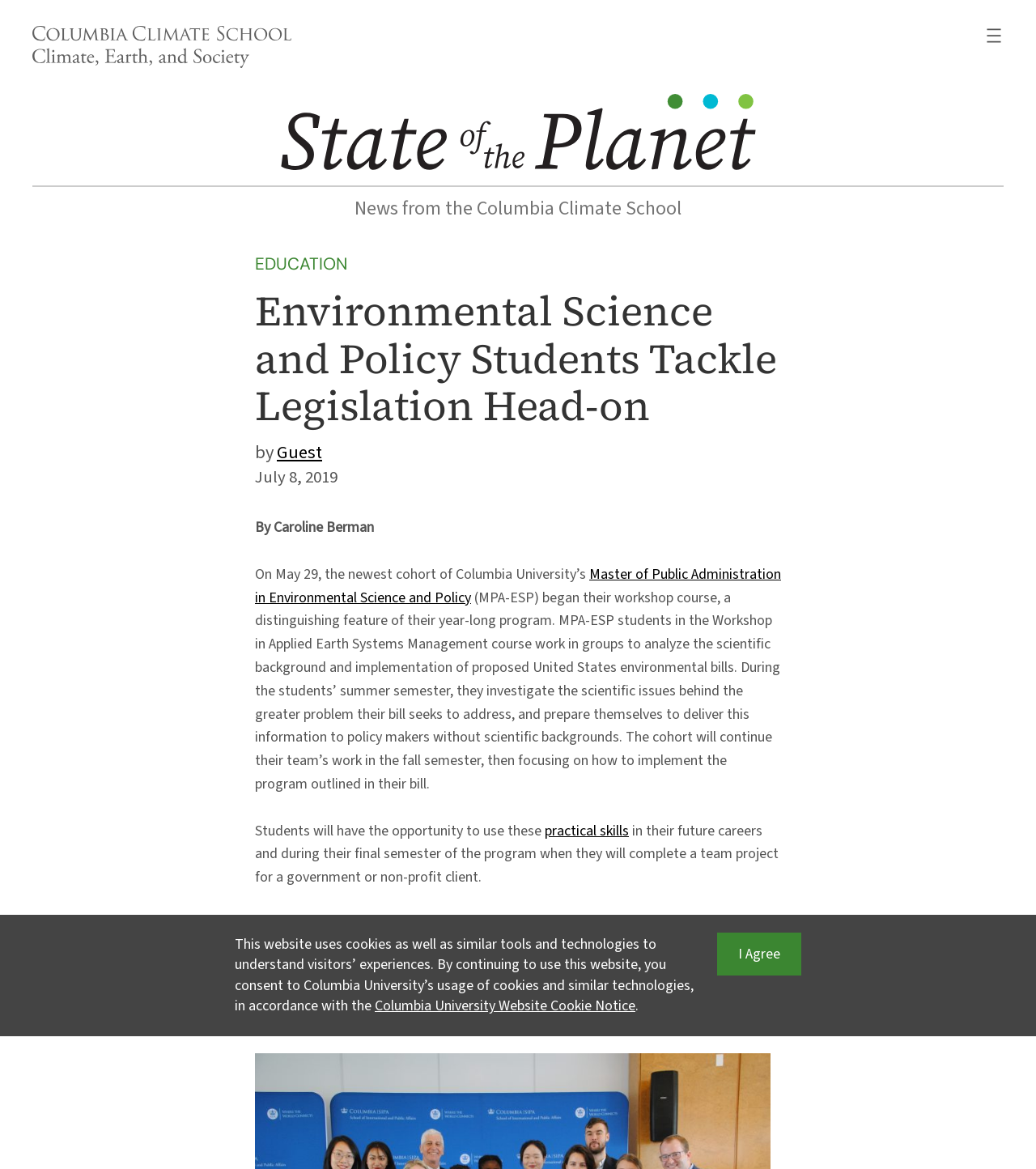Determine the bounding box coordinates for the area that should be clicked to carry out the following instruction: "Open the navigation menu".

[0.95, 0.022, 0.969, 0.039]